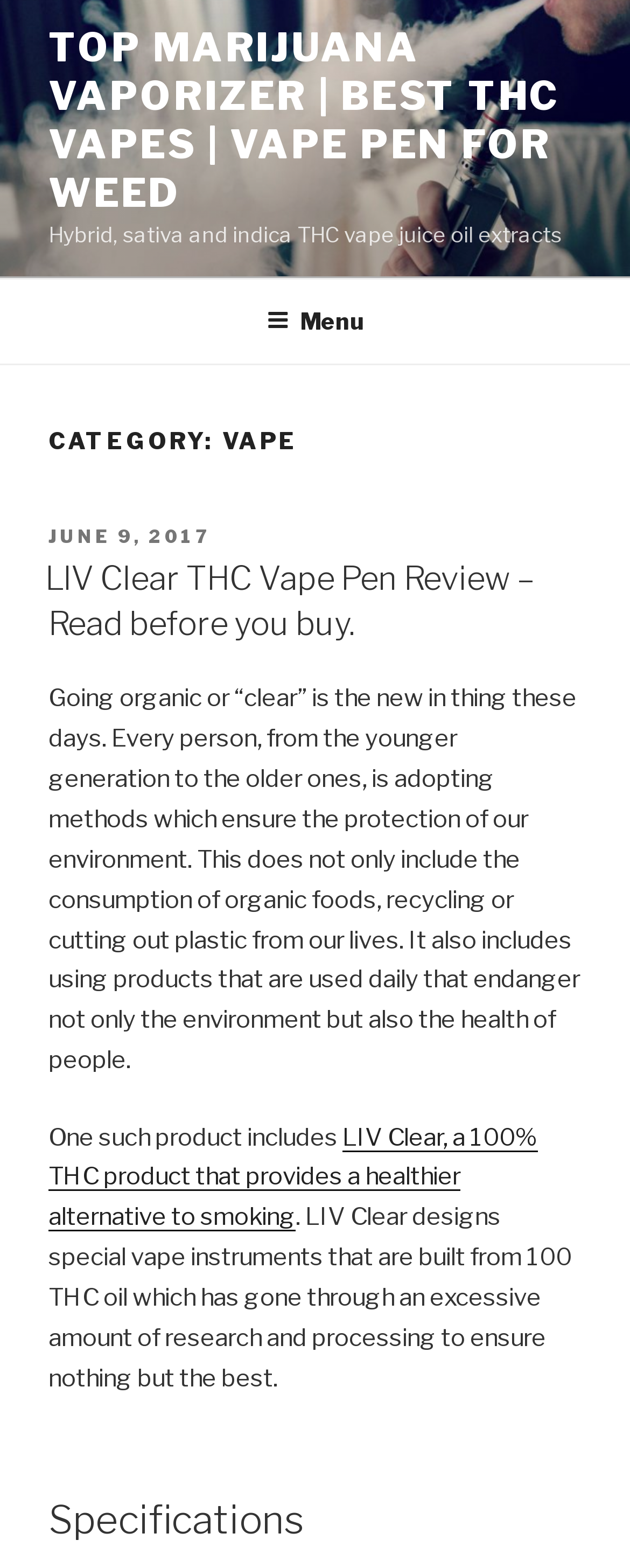Respond with a single word or short phrase to the following question: 
What is the focus of LIV Clear products?

Healthier alternative